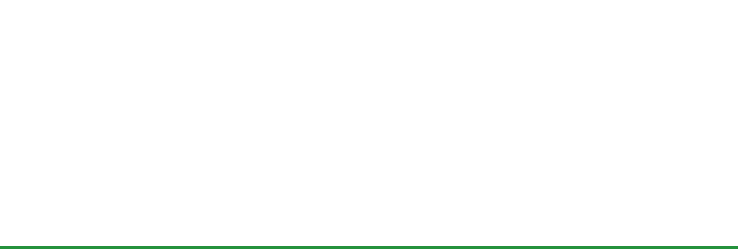What is one way to enhance sustainability in office spaces?
Analyze the image and provide a thorough answer to the question.

The webpage highlights practical steps for enhancing sustainability, and one of the steps mentioned is incorporating natural elements like plants and adequate lighting in office spaces, which suggests that this is one way to enhance sustainability.